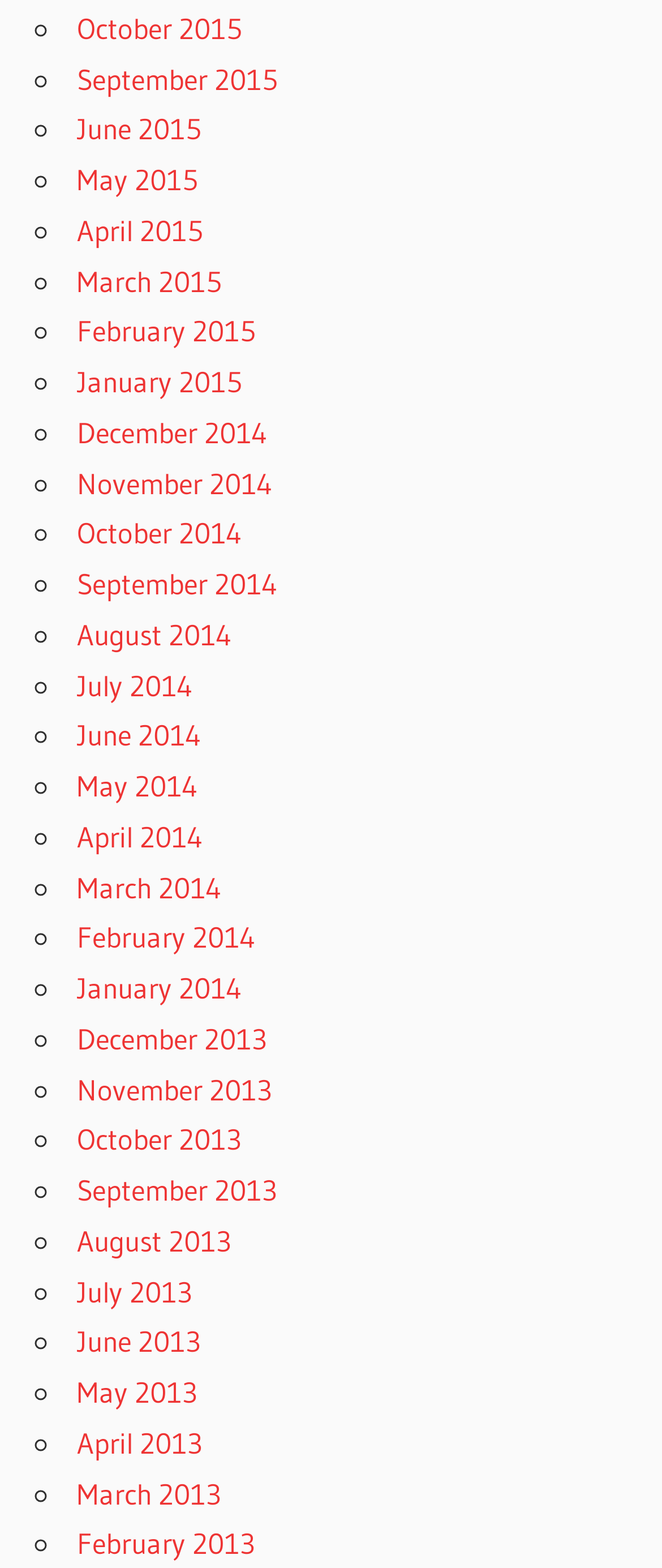Locate the bounding box coordinates of the clickable part needed for the task: "Enter your name".

None